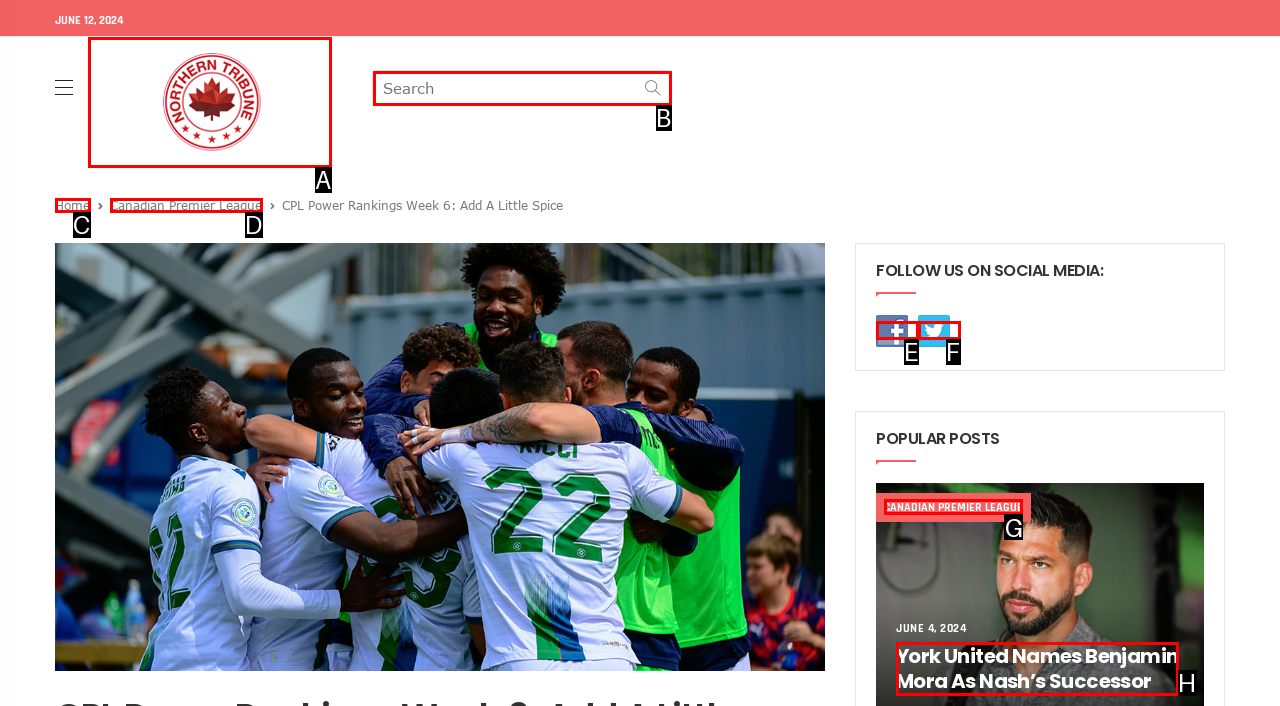Identify which HTML element to click to fulfill the following task: view Canadian Premier League. Provide your response using the letter of the correct choice.

G